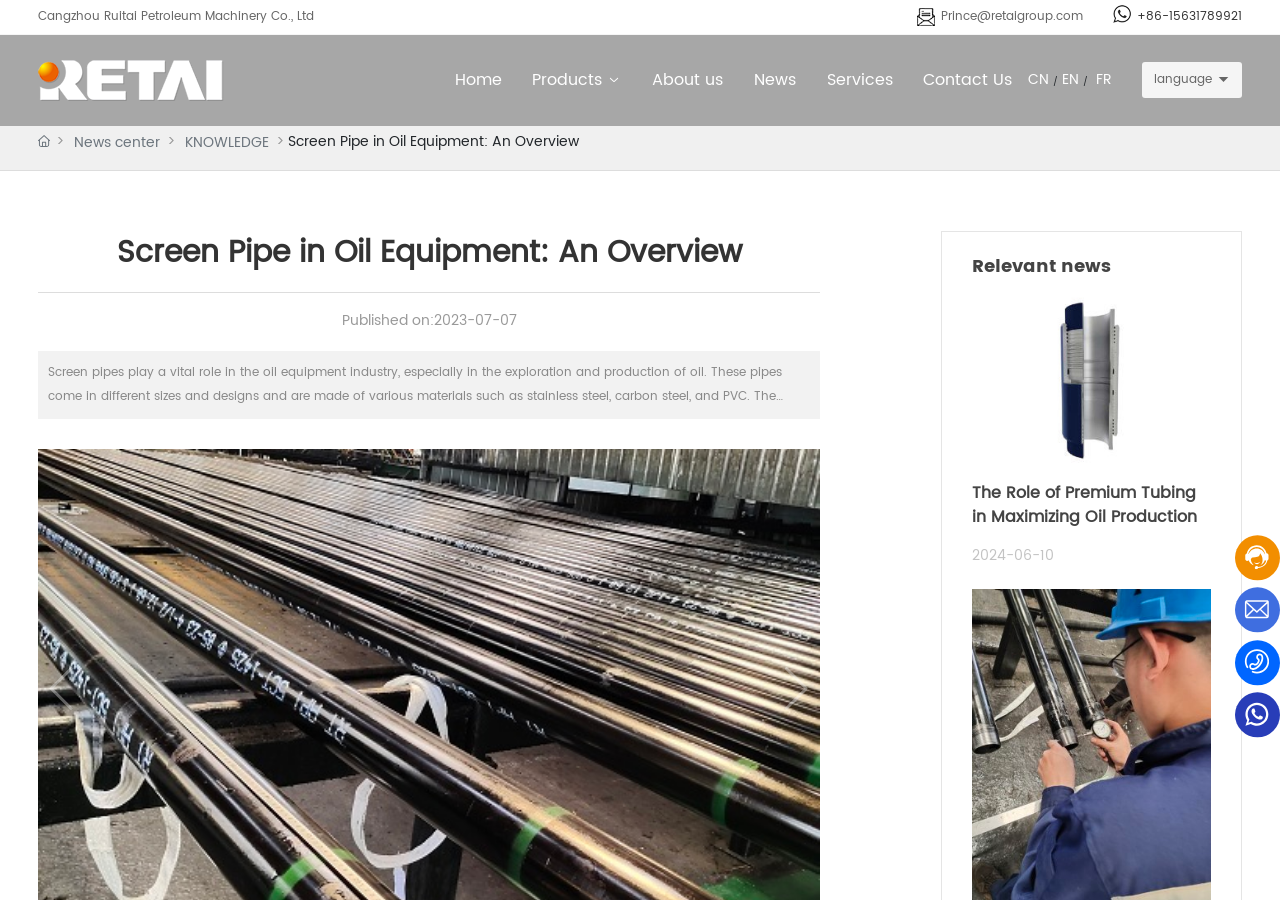Determine the bounding box coordinates of the UI element described by: "alt="ruiai" title="ruiai"".

[0.03, 0.075, 0.178, 0.101]